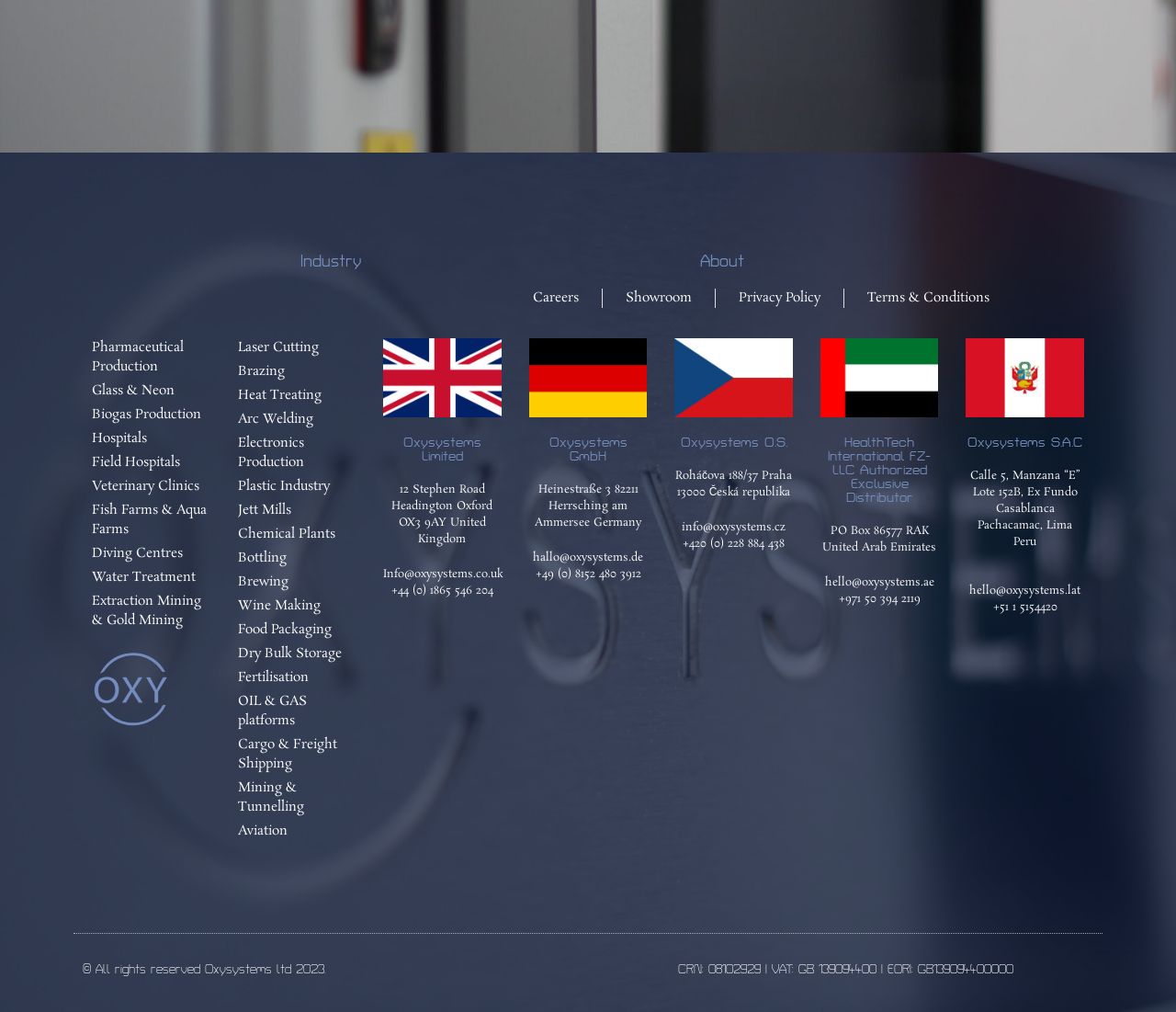Pinpoint the bounding box coordinates of the element you need to click to execute the following instruction: "Read about Junior School Wildlife Photography Competition". The bounding box should be represented by four float numbers between 0 and 1, in the format [left, top, right, bottom].

None